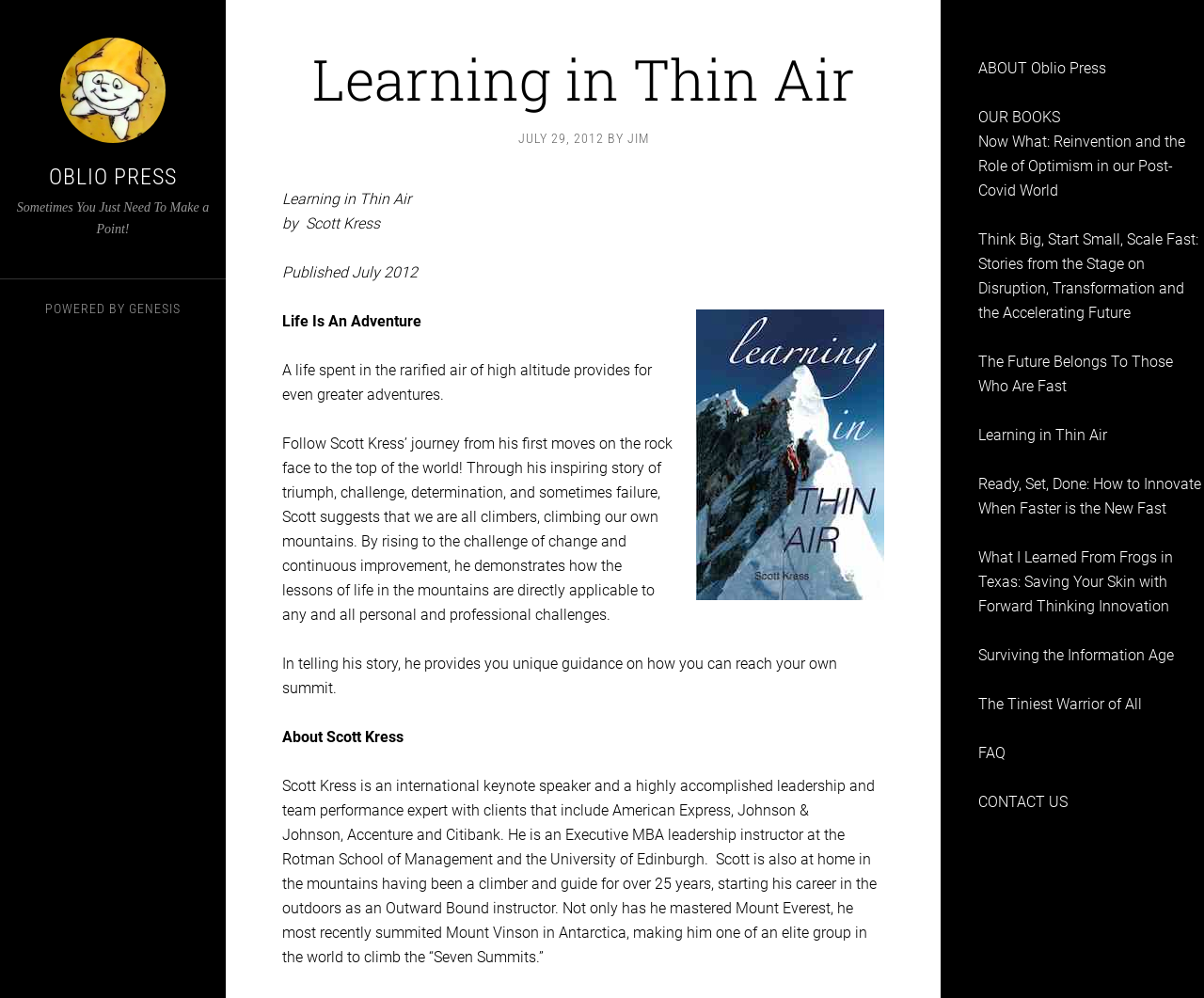Using the provided element description "Genesis", determine the bounding box coordinates of the UI element.

[0.107, 0.301, 0.15, 0.316]